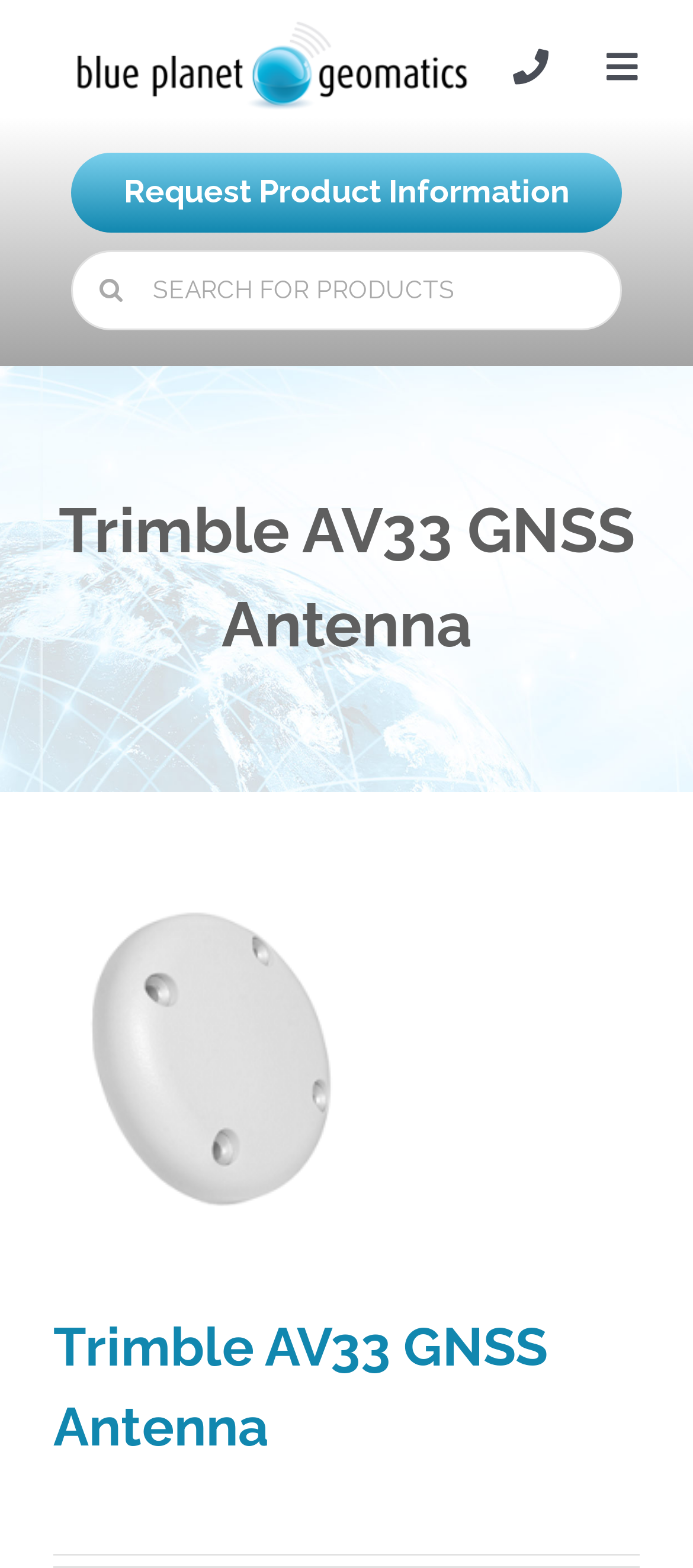Using the provided element description: "Septentrio", determine the bounding box coordinates of the corresponding UI element in the screenshot.

[0.0, 0.441, 0.459, 0.514]